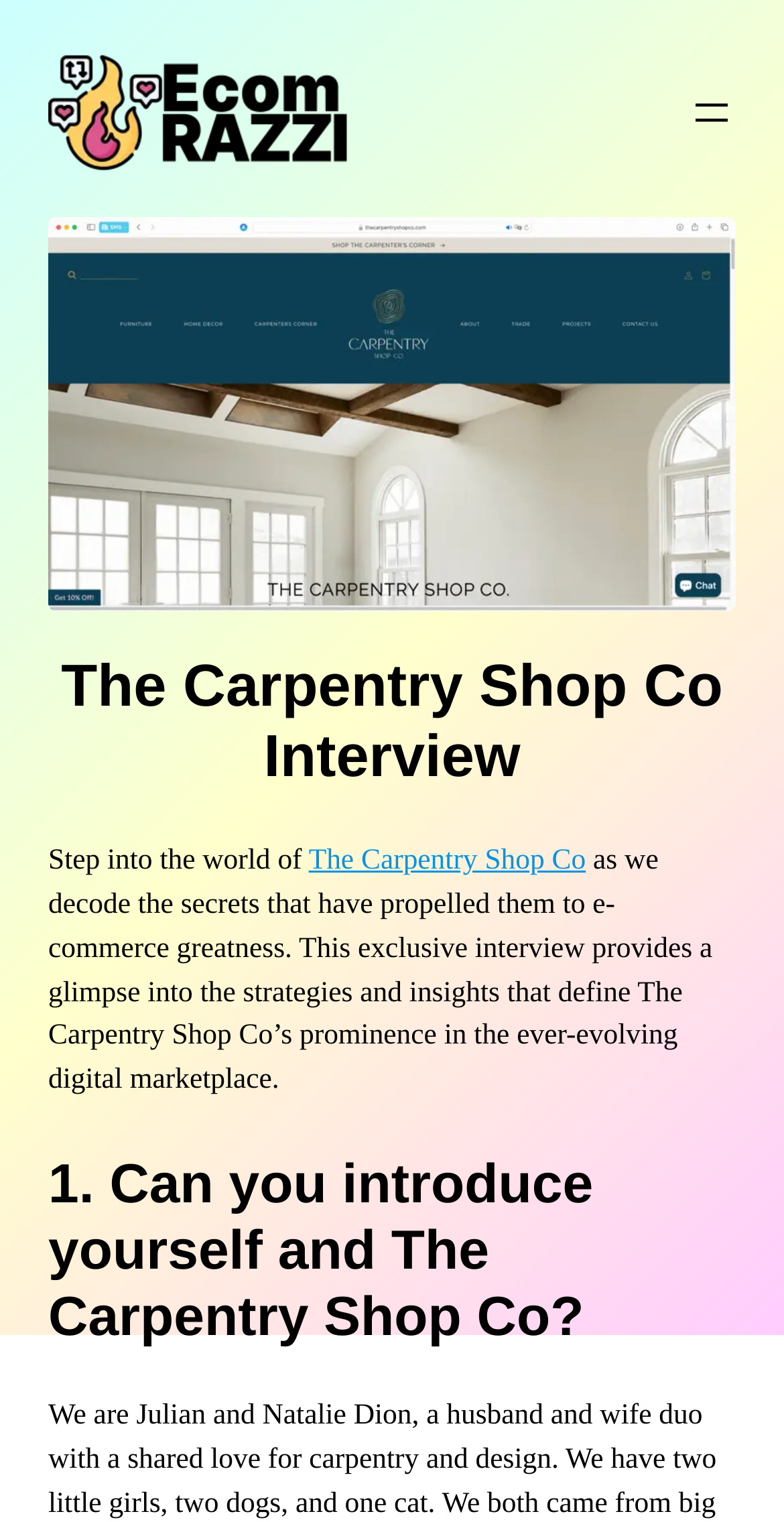Identify the bounding box for the UI element described as: "aria-label="Open menu"". The coordinates should be four float numbers between 0 and 1, i.e., [left, top, right, bottom].

[0.877, 0.058, 0.938, 0.089]